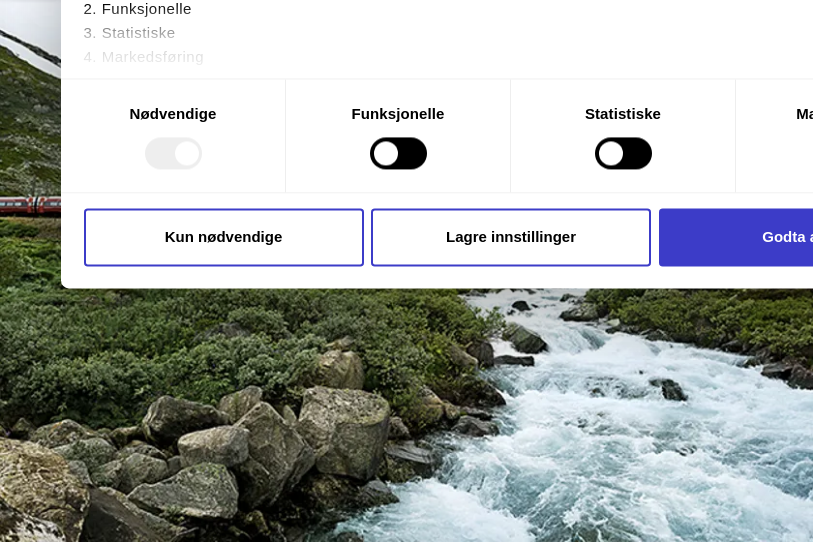Produce a meticulous caption for the image.

In this image, a scenic view of the Norwegian landscape is depicted, featuring a river flowing swiftly over rocks amidst lush greenery. The backdrop includes rolling hills and mountains, showcasing the natural beauty of Norway. In the foreground, there's a user interface element that appears to be part of a consent banner, allowing users to manage their cookie preferences. The options include toggles for "Nødvendige" (Necessary), "Funksjonelle" (Functional), "Statistiske" (Statistical), and "Markedsføring" (Marketing) categories. Below these toggles are three buttons labeled "Kun nødvendige" (Only Necessary), "Lagre innstillinger" (Save Settings), and "Godta alle" (Accept All), indicating actions users can take regarding their data preferences. This image highlights both the stunning natural environment and the importance of user consent in online settings.